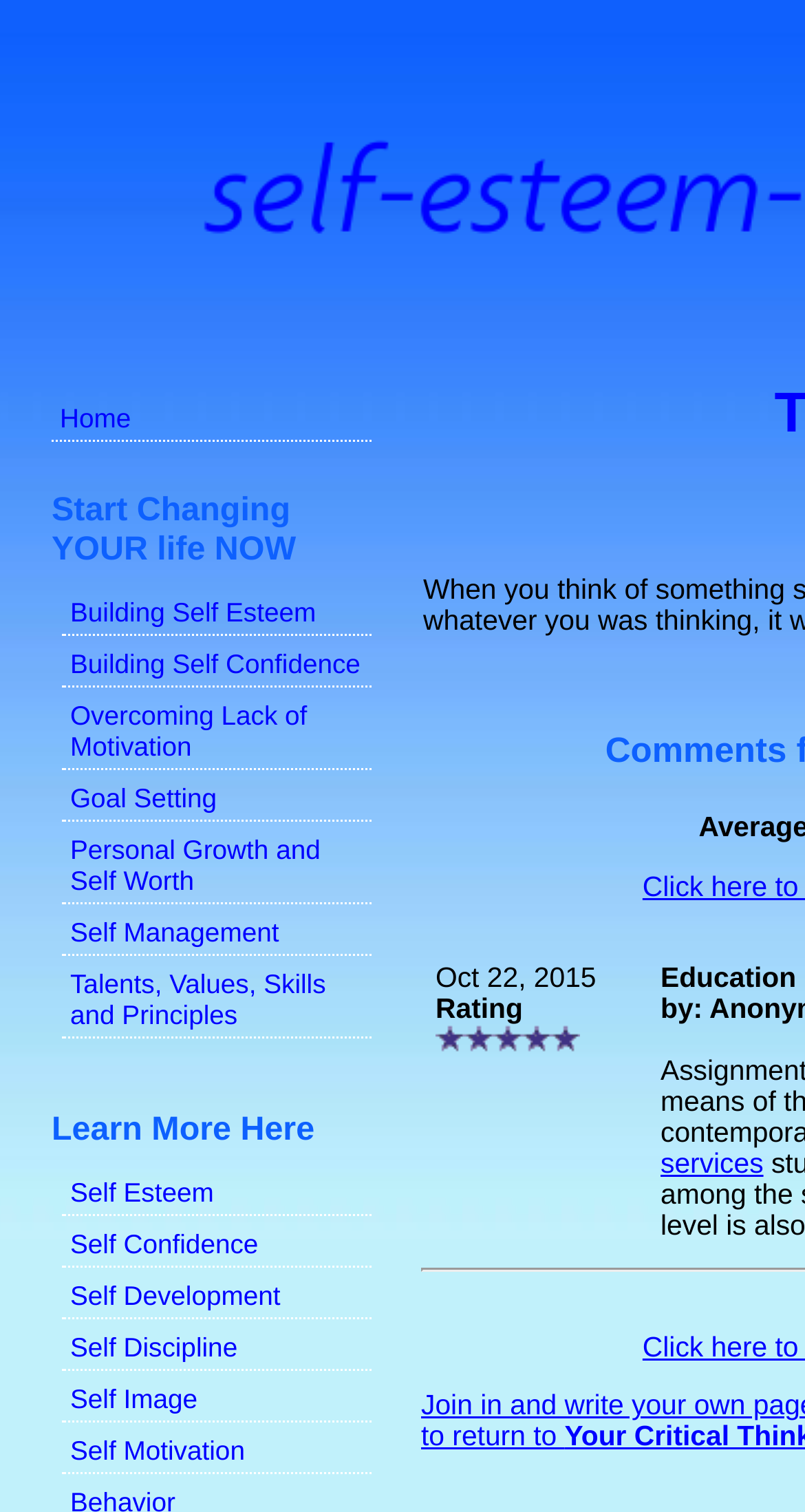Generate a comprehensive caption for the webpage you are viewing.

The webpage is titled "Thinking Random" and has a prominent rating section at the top, featuring five star icons aligned horizontally, indicating a perfect rating. Below the rating section, there is a navigation menu with a "Home" link located at the top left corner. 

The main content of the webpage is divided into two sections. The first section has a heading "Start Changing YOUR life NOW" in a prominent font, followed by a list of links related to personal growth and self-improvement, including "Building Self Esteem", "Building Self Confidence", "Overcoming Lack of Motivation", and more. These links are arranged vertically, with the first link starting from the top left and the subsequent links placed below each other.

The second section has a heading "Learn More Here" and features another list of links, including "Self Esteem", "Self Confidence", "Self Development", and more. These links are also arranged vertically, with the first link starting from the top left and the subsequent links placed below each other. The overall layout of the webpage is organized, with clear headings and concise text, making it easy to navigate and find relevant information.